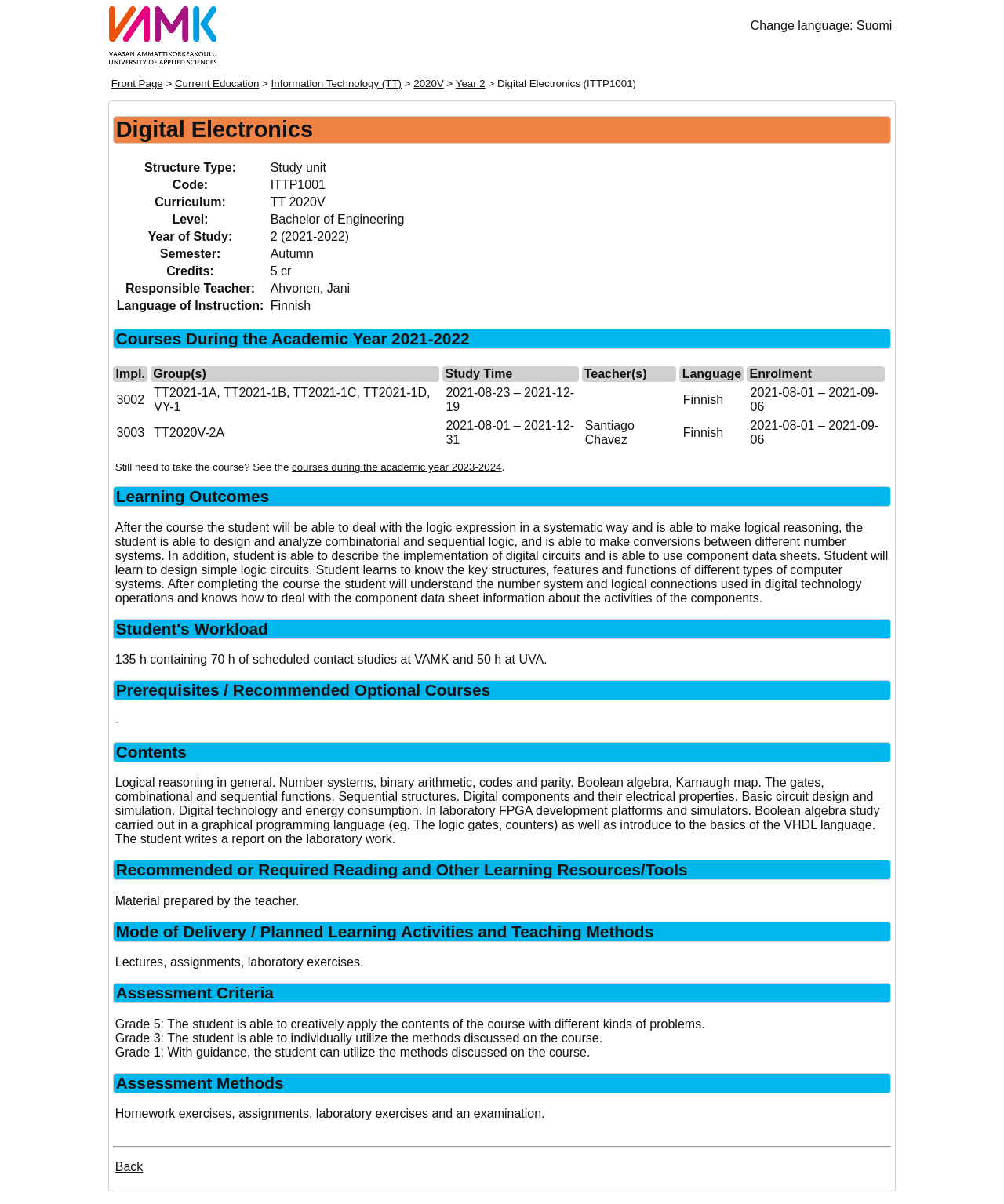Please locate the bounding box coordinates for the element that should be clicked to achieve the following instruction: "Learn more about Digital Electronics". Ensure the coordinates are given as four float numbers between 0 and 1, i.e., [left, top, right, bottom].

[0.112, 0.096, 0.887, 0.119]